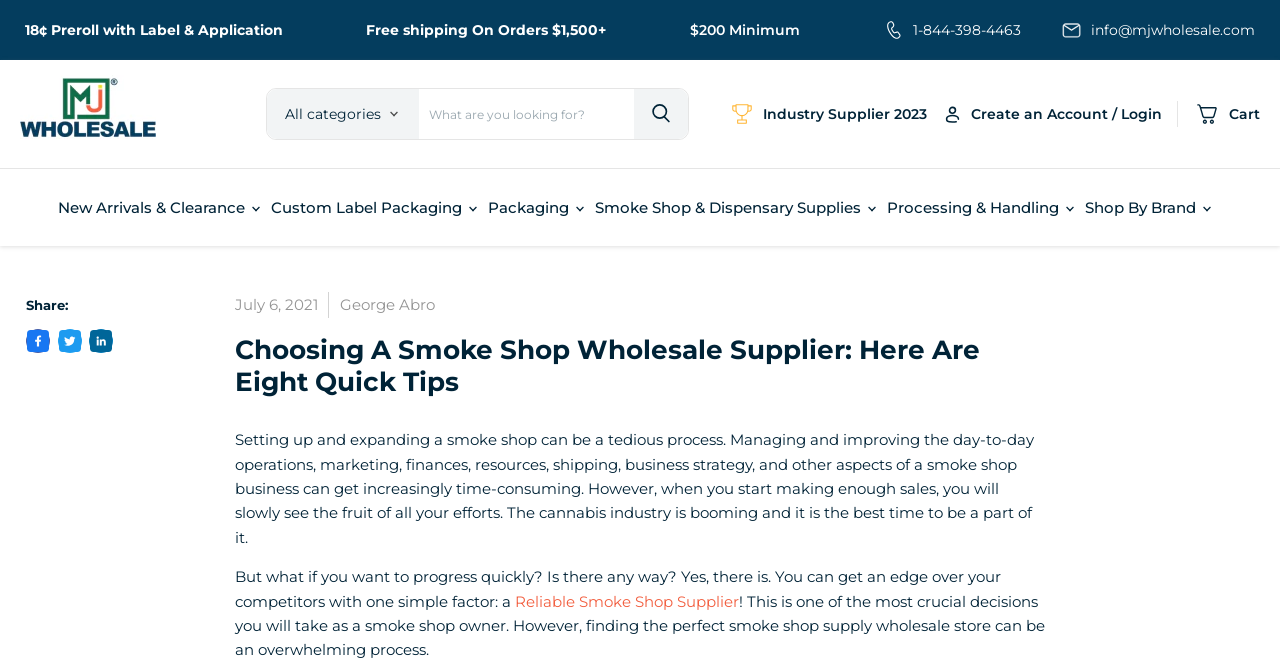Offer a detailed account of what is visible on the webpage.

This webpage is about choosing a smoke shop wholesale supplier, with a focus on providing eight quick tips for smoke shop owners. At the top of the page, there is a logo on the left and a search bar on the right, accompanied by a dropdown menu for categories. Below the search bar, there is a section with links to "Create an Account / Login" and "Cart View cart" on the right, and an image with the text "Industry Supplier 2023" on the left.

The main content of the page is divided into sections, with a heading that reads "Choosing A Smoke Shop Wholesale Supplier: Here Are Eight Quick Tips". The article begins by discussing the challenges of setting up and expanding a smoke shop business, and how finding a reliable smoke shop supplier can give owners an edge over their competitors. The text is accompanied by several links and images throughout the page.

On the left side of the page, there is a navigation menu with categories such as "Dispensary, Grower & Processor", "Custom Label Packaging", "Packaging", and "Shop By Brand". At the bottom of the page, there are social media links to share the content on Facebook, Twitter, and LinkedIn.

There are several images scattered throughout the page, including a logo, a banner with the text "Free shipping On Orders $1,500+", and an image with the text "18¢ Preroll with Label & Application". The page also displays the date "July 6, 2021" and the author's name "George Abro" near the top.